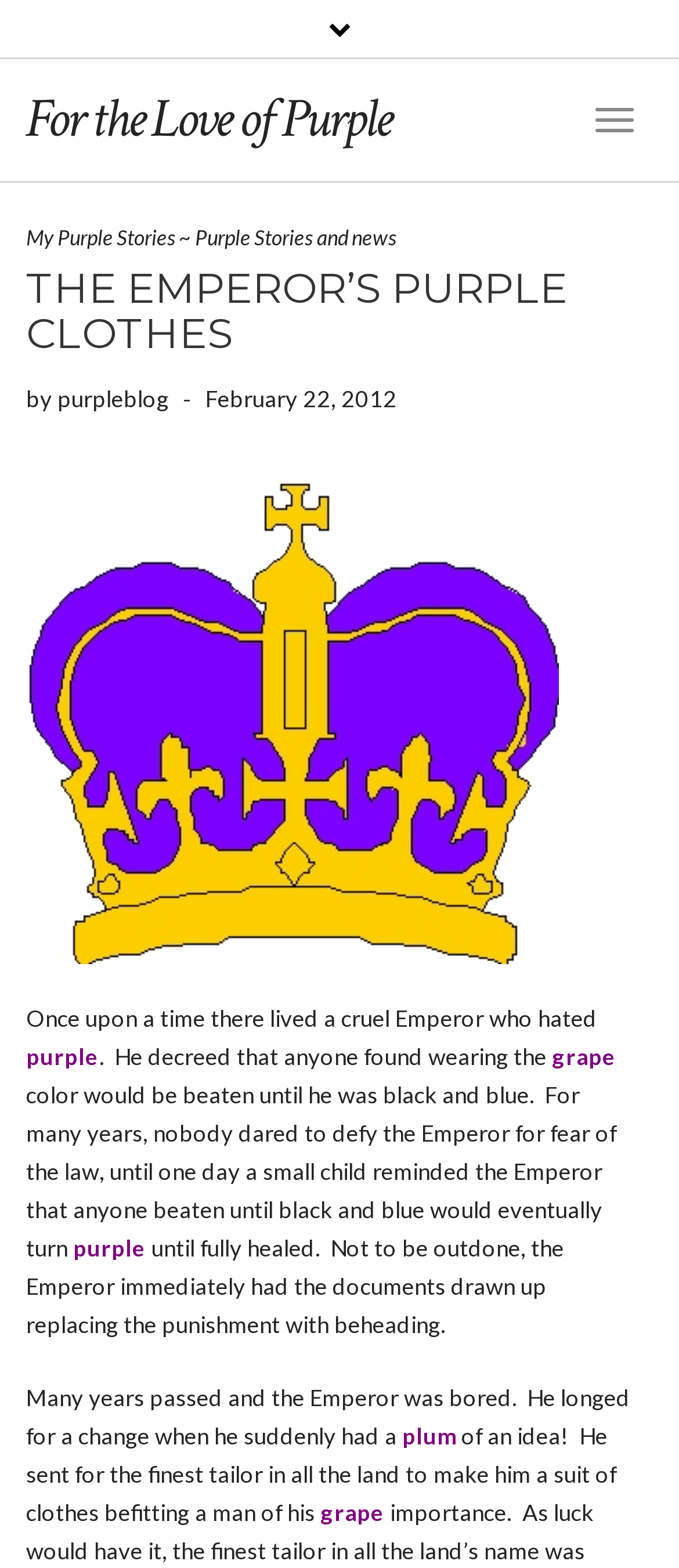What is the story about?
From the image, provide a succinct answer in one word or a short phrase.

The Emperor's Purple Clothes